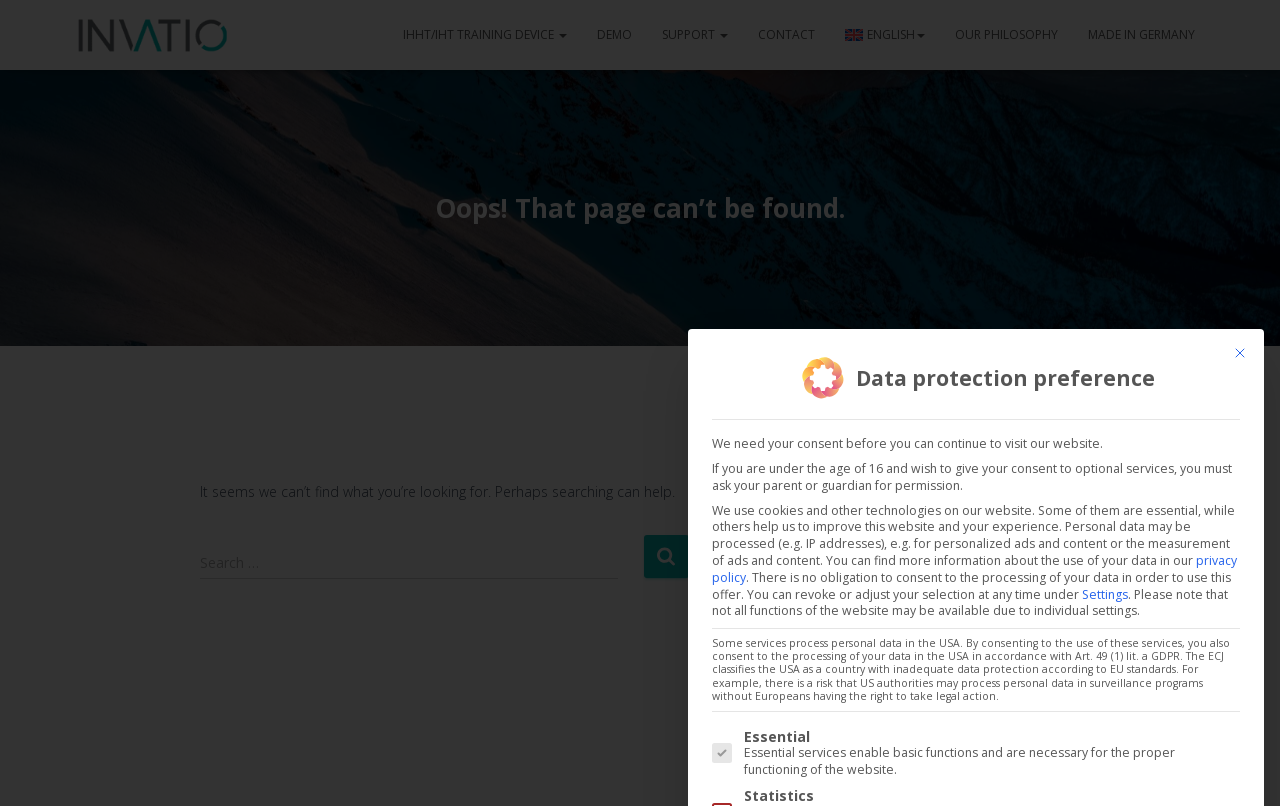Find the bounding box of the web element that fits this description: "privacy policy".

[0.556, 0.685, 0.966, 0.727]